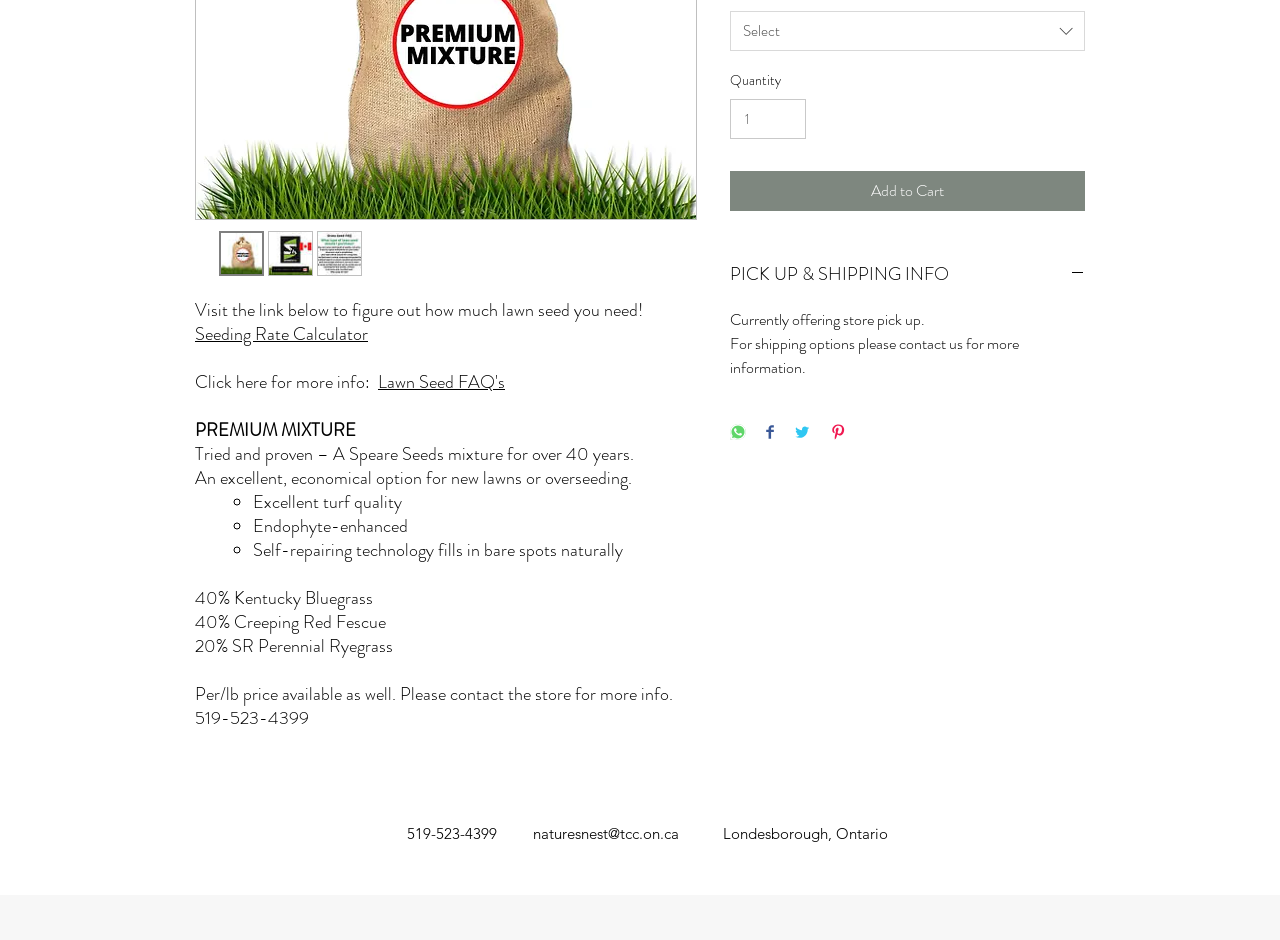Find the bounding box coordinates of the UI element according to this description: "PICK UP & SHIPPING INFO".

[0.57, 0.276, 0.848, 0.309]